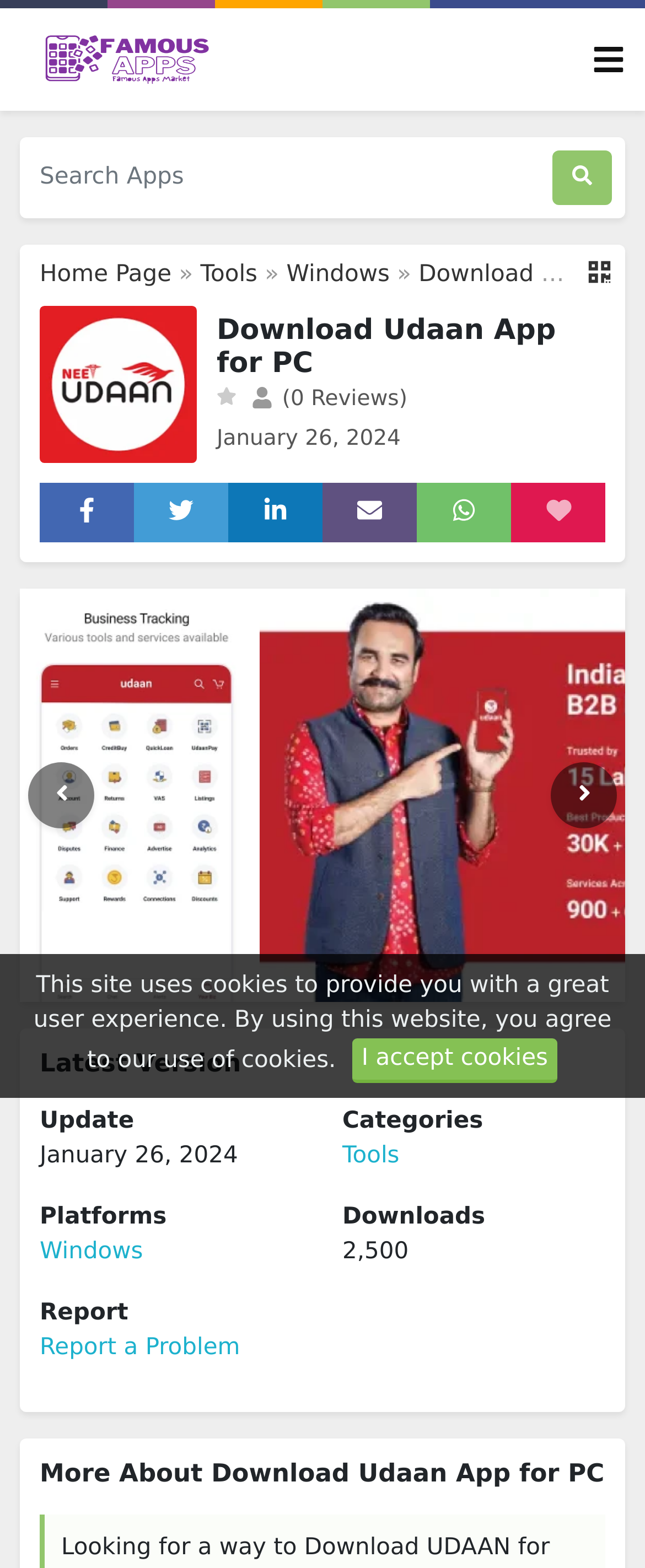Can you provide the bounding box coordinates for the element that should be clicked to implement the instruction: "View Tools"?

[0.311, 0.167, 0.399, 0.183]